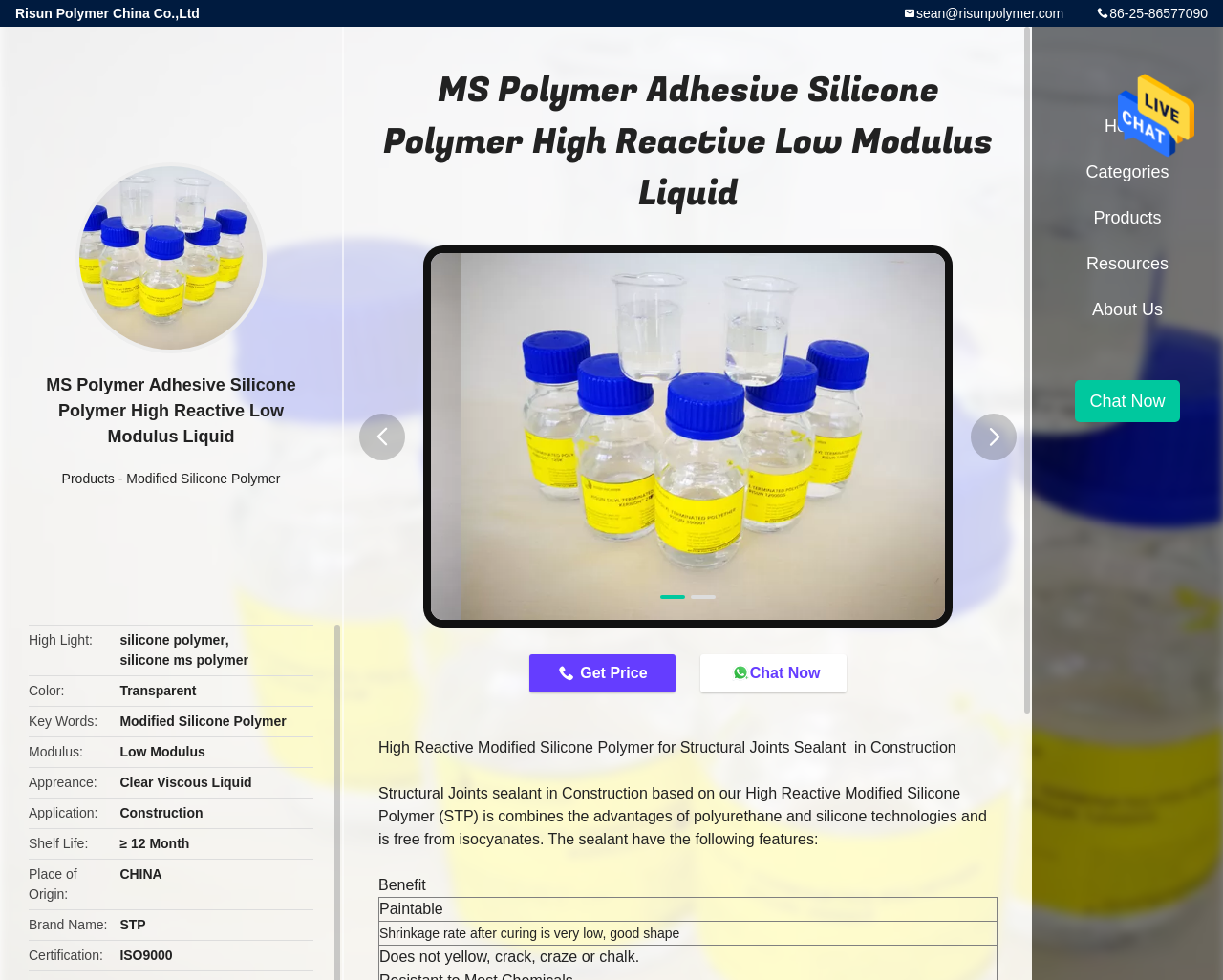Specify the bounding box coordinates of the area to click in order to execute this command: 'Send a message'. The coordinates should consist of four float numbers ranging from 0 to 1, and should be formatted as [left, top, right, bottom].

[0.914, 0.071, 0.977, 0.17]